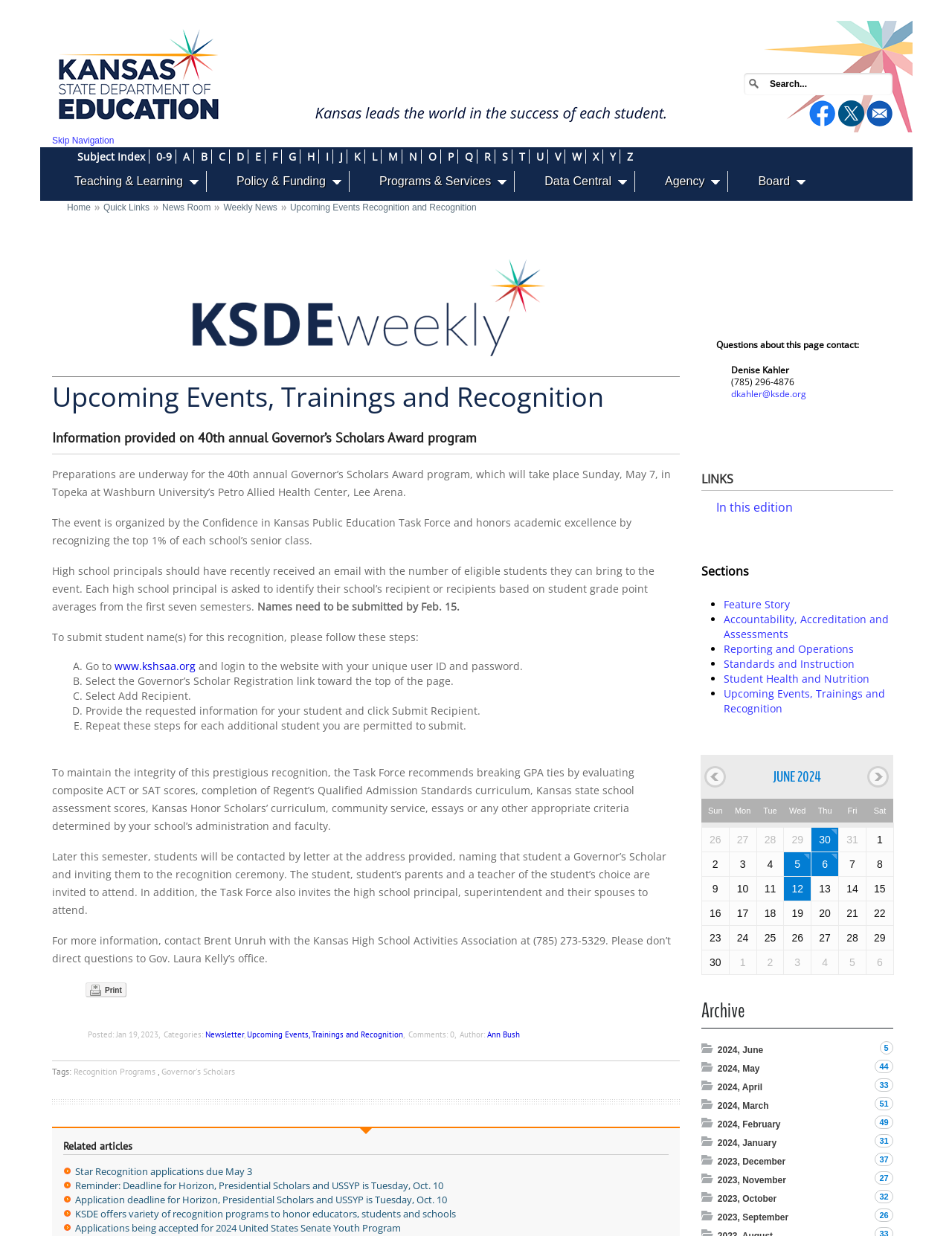Using the provided element description "Upcoming Events, Trainings and Recognition", determine the bounding box coordinates of the UI element.

[0.76, 0.556, 0.93, 0.579]